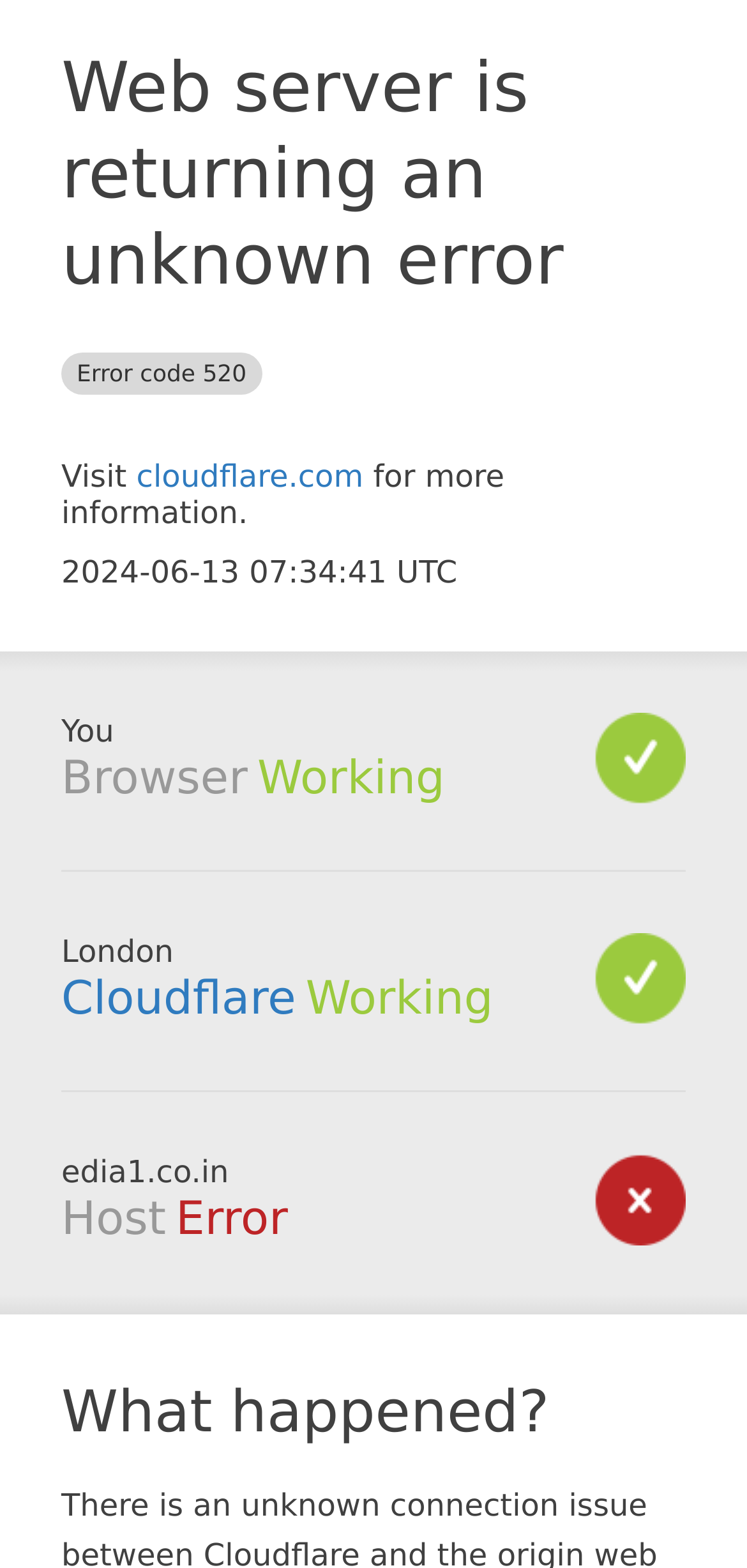Locate the bounding box of the UI element based on this description: "cloudflare.com". Provide four float numbers between 0 and 1 as [left, top, right, bottom].

[0.183, 0.292, 0.486, 0.315]